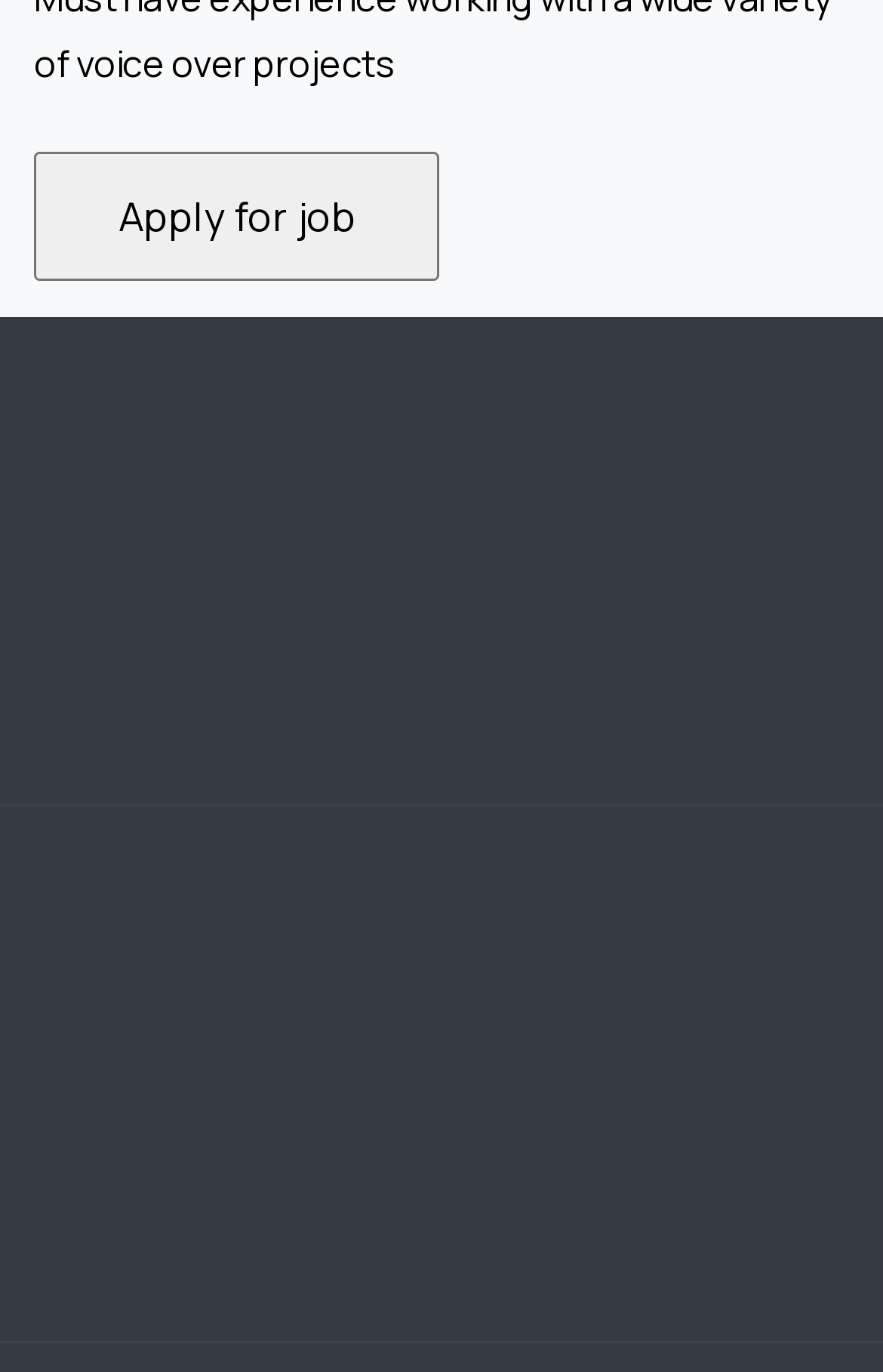Select the bounding box coordinates of the element I need to click to carry out the following instruction: "View documentation".

[0.038, 0.423, 0.444, 0.471]